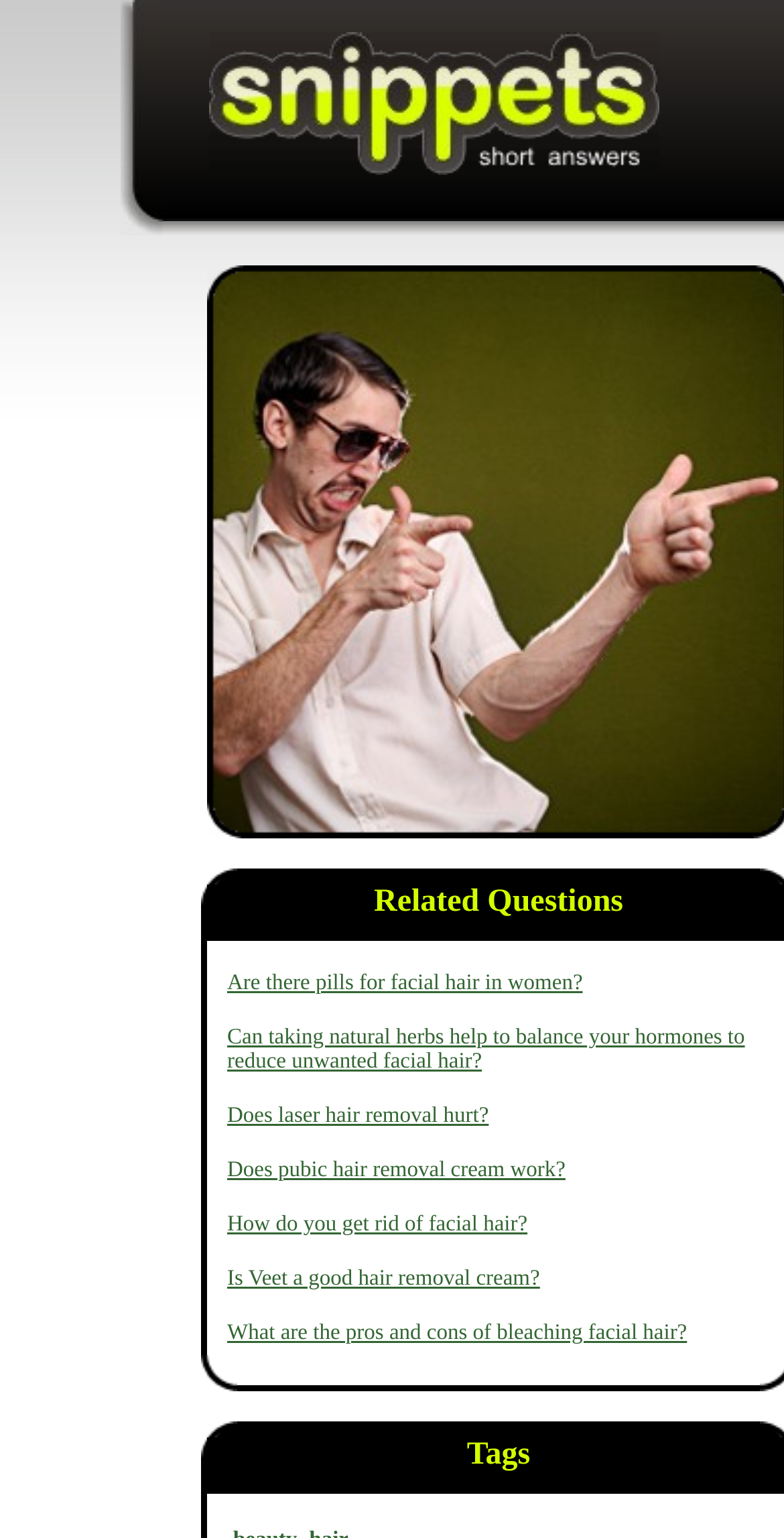Consider the image and give a detailed and elaborate answer to the question: 
Can I find information on how to get rid of facial hair on this webpage?

The webpage contains a link to a question 'How do you get rid of facial hair?' which suggests that users can find information or guidance on this topic within the webpage or through the linked resources.